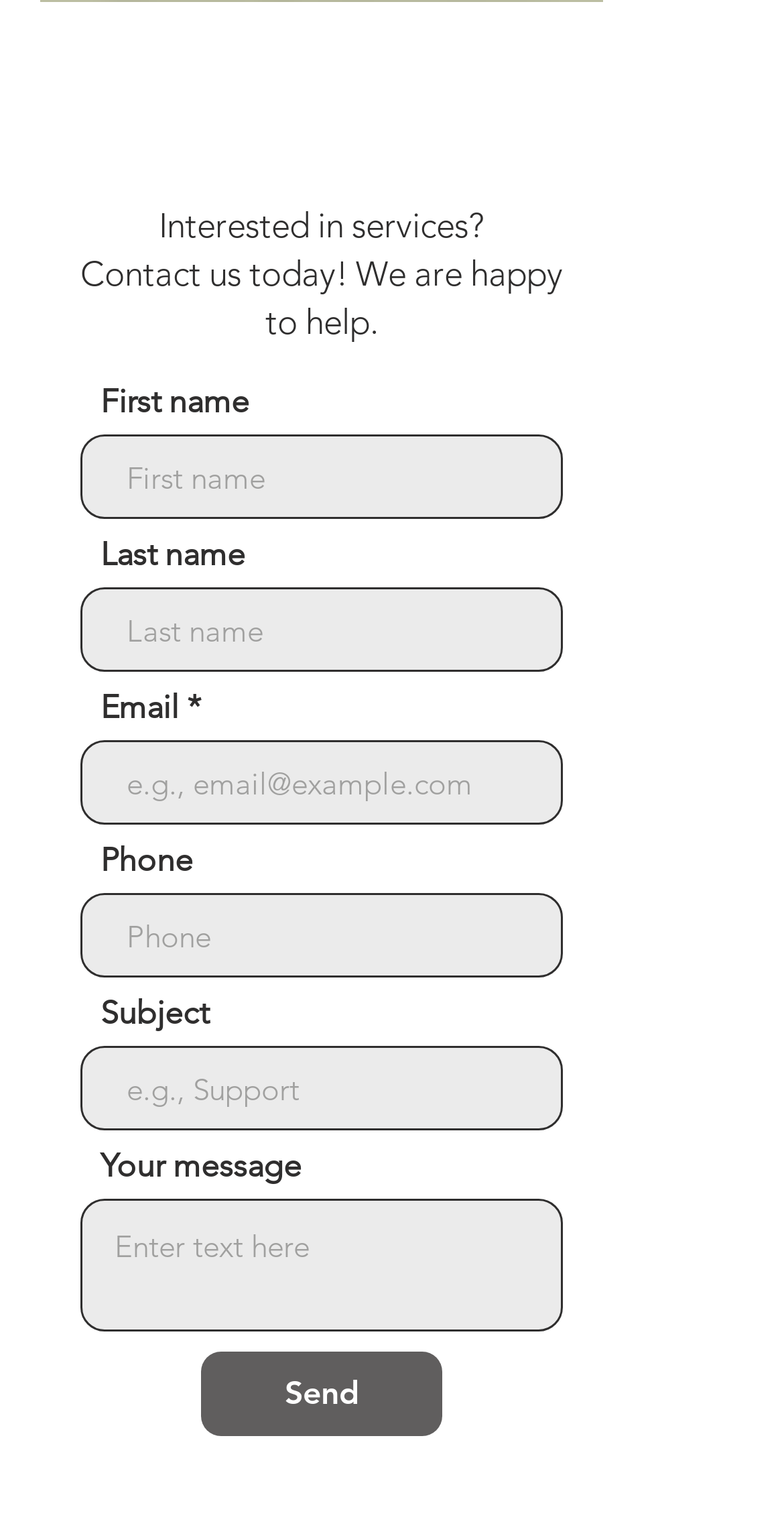How many fields are required in the contact form?
Look at the image and provide a short answer using one word or a phrase.

One